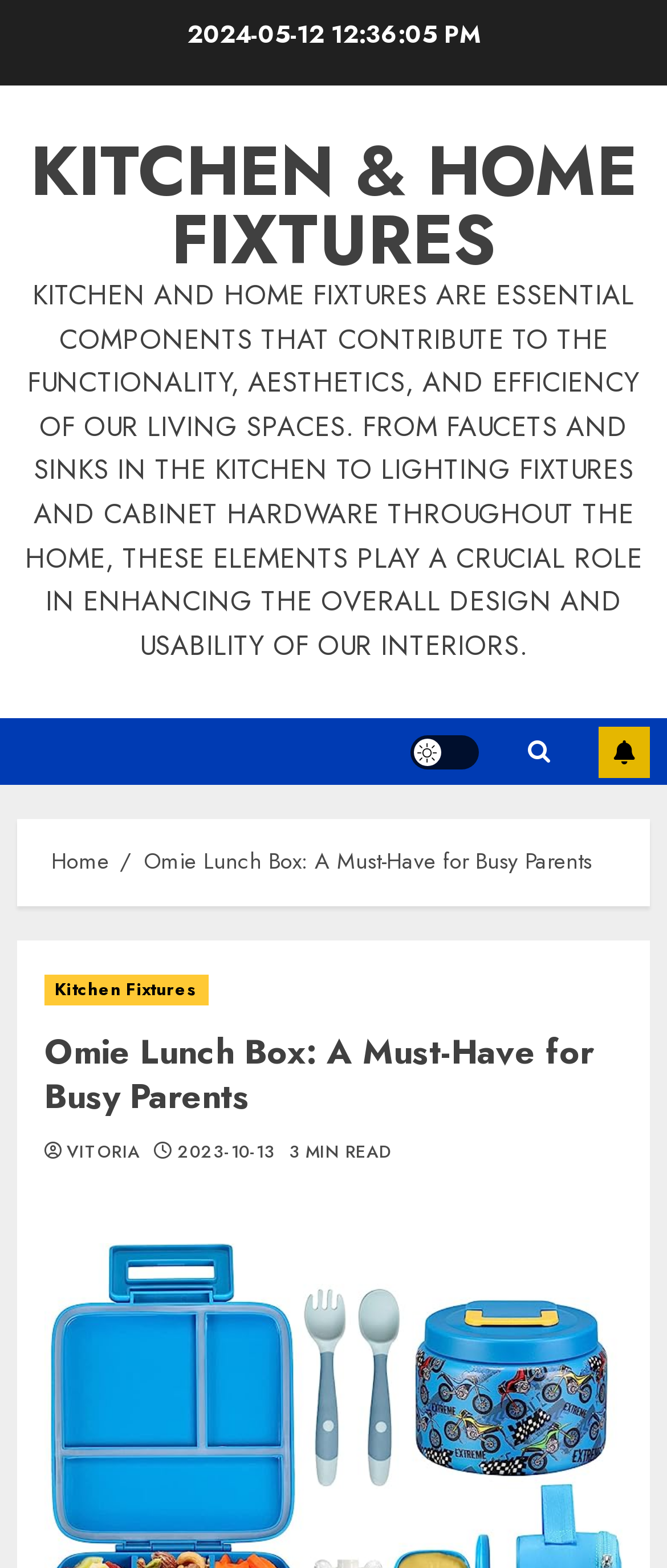Please extract the title of the webpage.

Omie Lunch Box: A Must-Have for Busy Parents